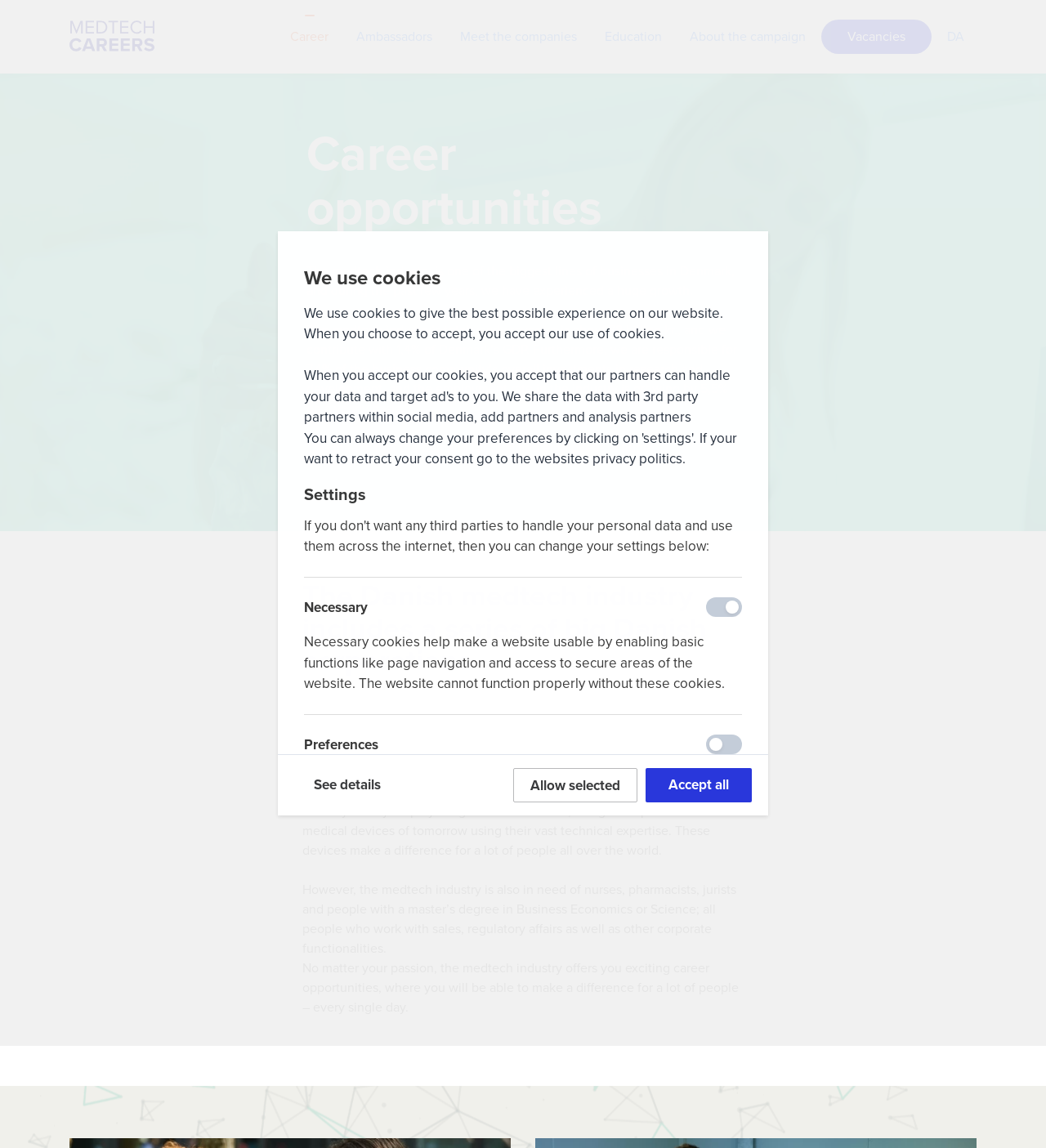Generate a thorough description of the webpage.

The webpage is about Medtech Careers, with a focus on the industry's growth and career opportunities in Denmark. At the top, there is a navigation menu with links to "Forside", "Career", "Ambassadors", "Meet the companies", "Education", "About the campaign", and "Vacancies". To the right of this menu, there is a language selection link "DA".

Below the navigation menu, there is a heading "Career opportunities" followed by three paragraphs of text. The first paragraph describes the growth of the medtech industry in Denmark, with a huge demand for qualified employees. The second paragraph provides more details about the industry's revenue, GDP contribution, and research investments. The third paragraph highlights the need for various professionals, including engineers, nurses, pharmacists, and business economists.

Further down, there is another heading "The Danish medtech industry includes a series of big Danish corporations" followed by a long paragraph describing the industry's composition, including well-known companies like Novo Nordisk and Siemens, as well as start-ups. The text also explains the various roles available in the industry, from engineers to sales and regulatory affairs professionals.

To the right of this section, there is a cookie settings panel with four categories: Necessary, Preferences, Statistics, and Marketing. Each category has a brief description and a checkbox to enable or disable the corresponding cookies. Below the categories, there are three buttons: "See details", "Allow selected", and "Accept all".

At the bottom of the page, there is a small section with a "We use cookies" notice and a brief explanation of how cookies are used on the website.